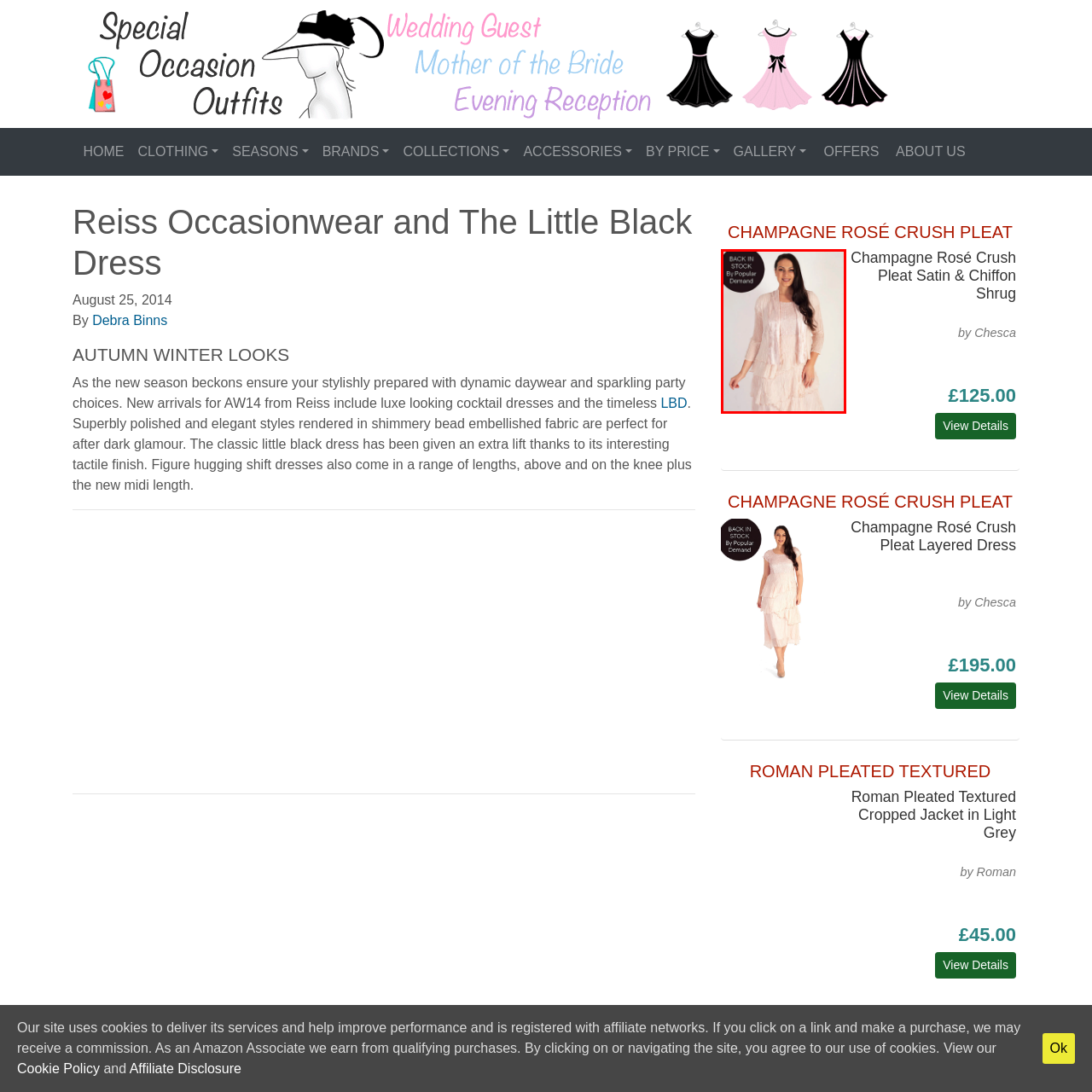What type of occasions is the outfit suitable for?
Please analyze the segment of the image inside the red bounding box and respond with a single word or phrase.

weddings, evening events, or elegant gatherings